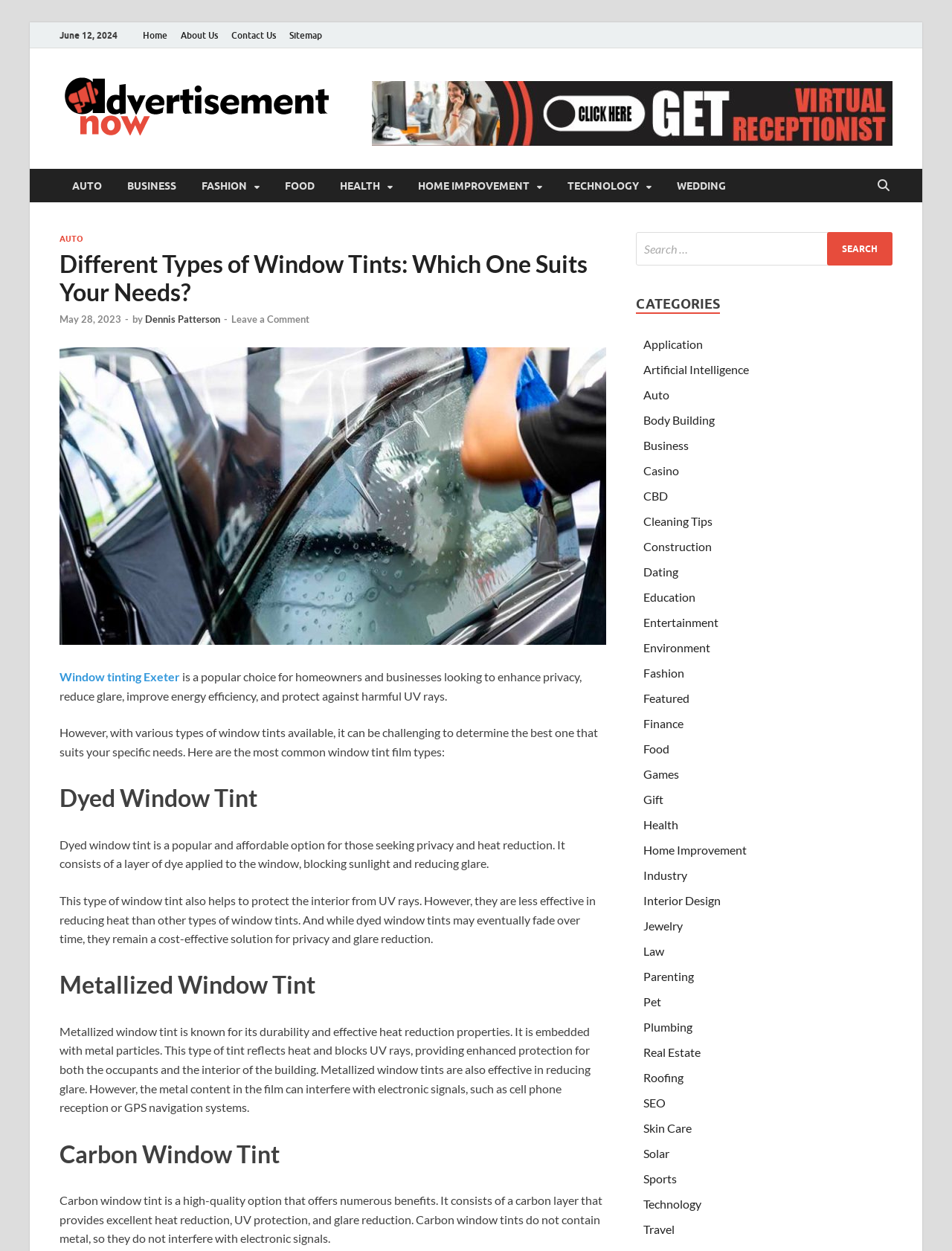Pinpoint the bounding box coordinates of the area that should be clicked to complete the following instruction: "Click on 'Home'". The coordinates must be given as four float numbers between 0 and 1, i.e., [left, top, right, bottom].

[0.143, 0.018, 0.183, 0.039]